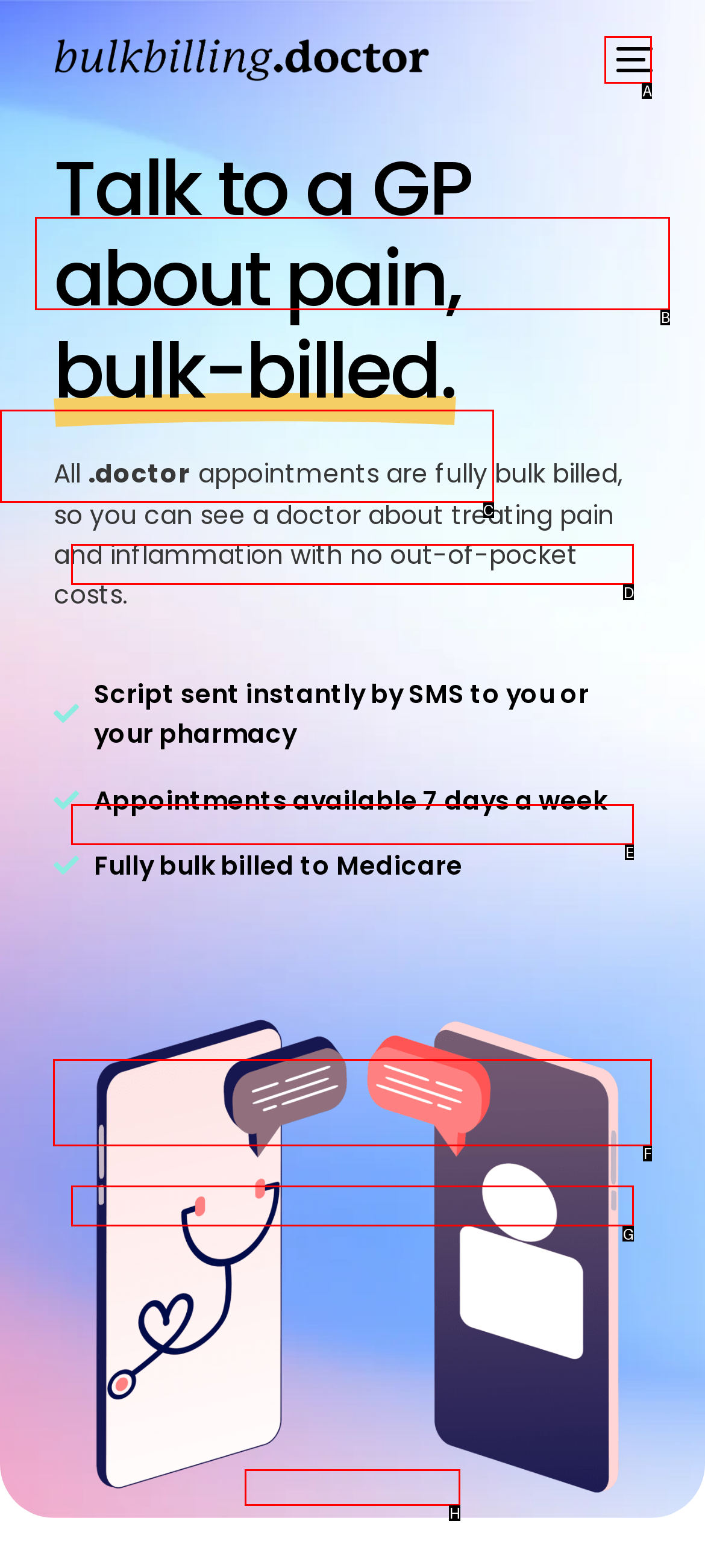Determine which option matches the element description: Terms of Service
Answer using the letter of the correct option.

H